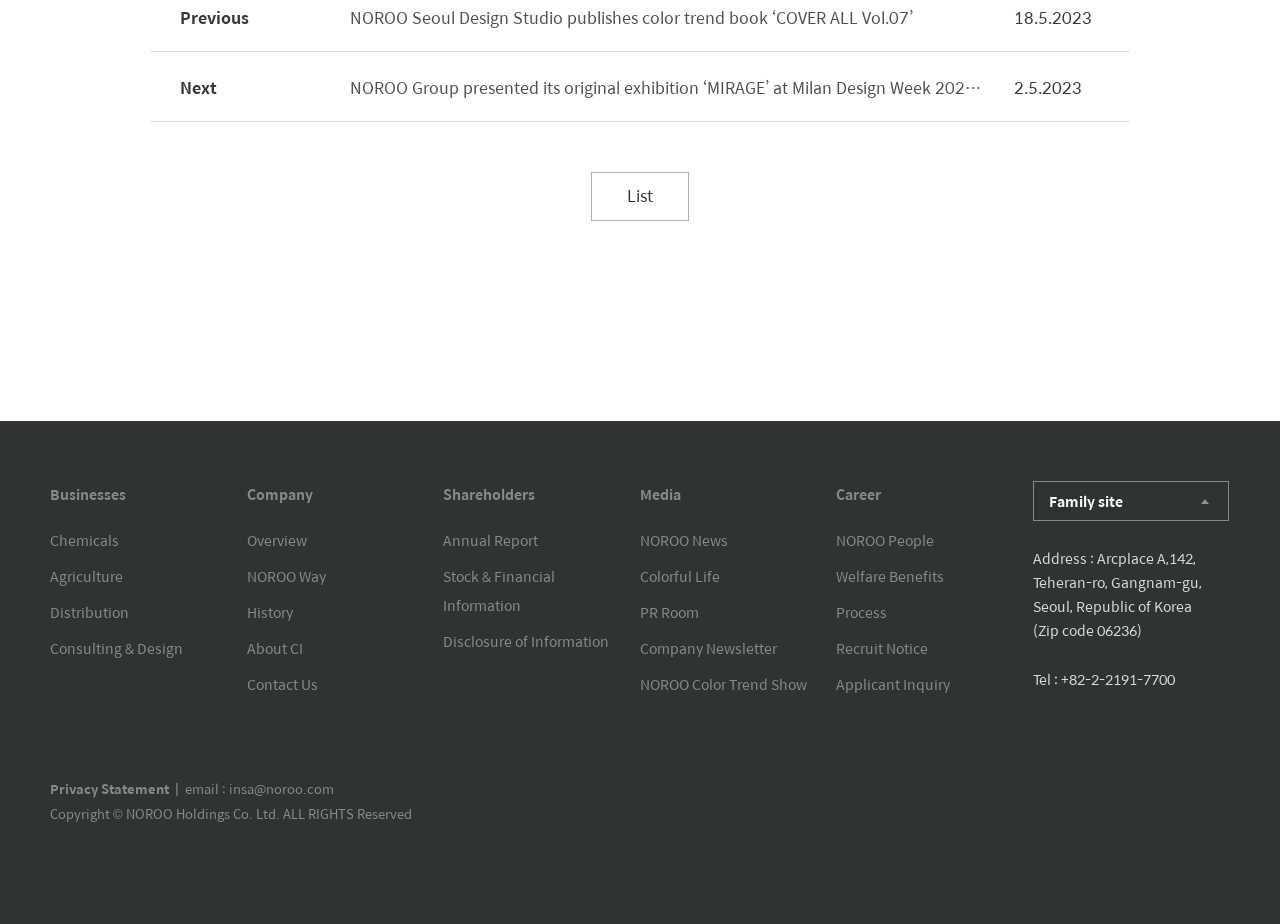Use a single word or phrase to answer the question:
What is the company's address?

Arcplace A,142, Teheran-ro, Gangnam-gu, Seoul, Republic of Korea